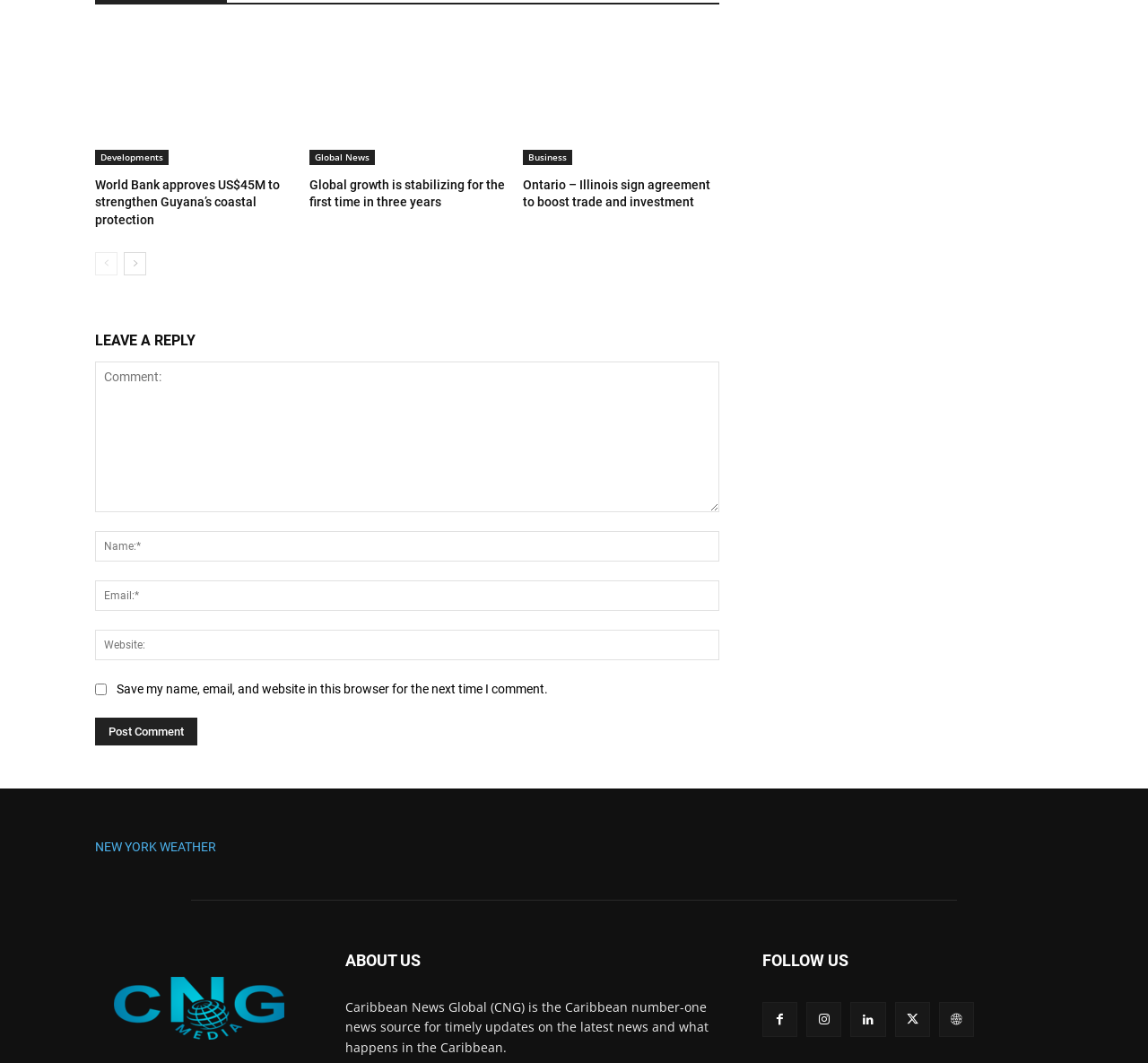Locate the bounding box coordinates of the area you need to click to fulfill this instruction: 'Click on the 'Developments' link'. The coordinates must be in the form of four float numbers ranging from 0 to 1: [left, top, right, bottom].

[0.083, 0.141, 0.147, 0.156]